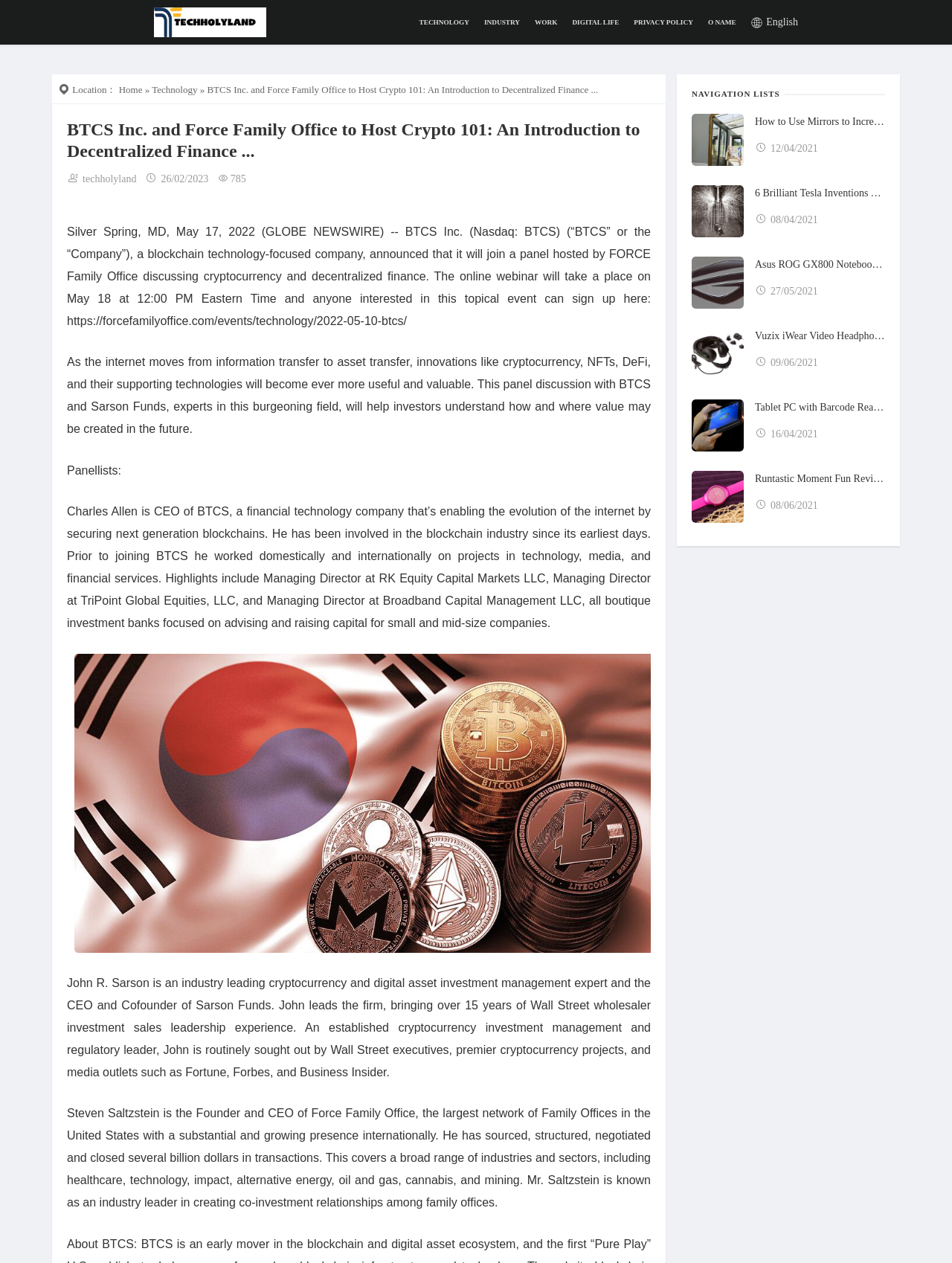Describe all the key features of the webpage in detail.

This webpage appears to be a news article or blog post from a technology-focused website. At the top of the page, there is a logo and a navigation menu with links to various categories such as "TECHNOLOGY", "INDUSTRY", "WORK", and "DIGITAL LIFE". Below the navigation menu, there is a breadcrumb trail indicating the current page's location within the website's hierarchy.

The main content of the page is an article titled "BTCS Inc. and Force Family Office to Host Crypto 101: An Introduction to Decentralized Finance..." which is displayed prominently in the center of the page. The article's title is accompanied by a timestamp and a brief description of the event being discussed.

The article itself is divided into several sections, including an introduction, a description of the event, and a list of panelists with their respective biographies. The panelists' biographies are accompanied by images, and there are also links to sign up for the event.

To the right of the main content, there is a sidebar with a list of related articles, each with a title, a brief description, and a timestamp. The related articles are displayed in a vertical list, with the most recent articles at the top.

At the bottom of the page, there is a footer with a copyright notice and a link to the website's privacy policy. Overall, the webpage has a clean and organized layout, with clear headings and concise text.